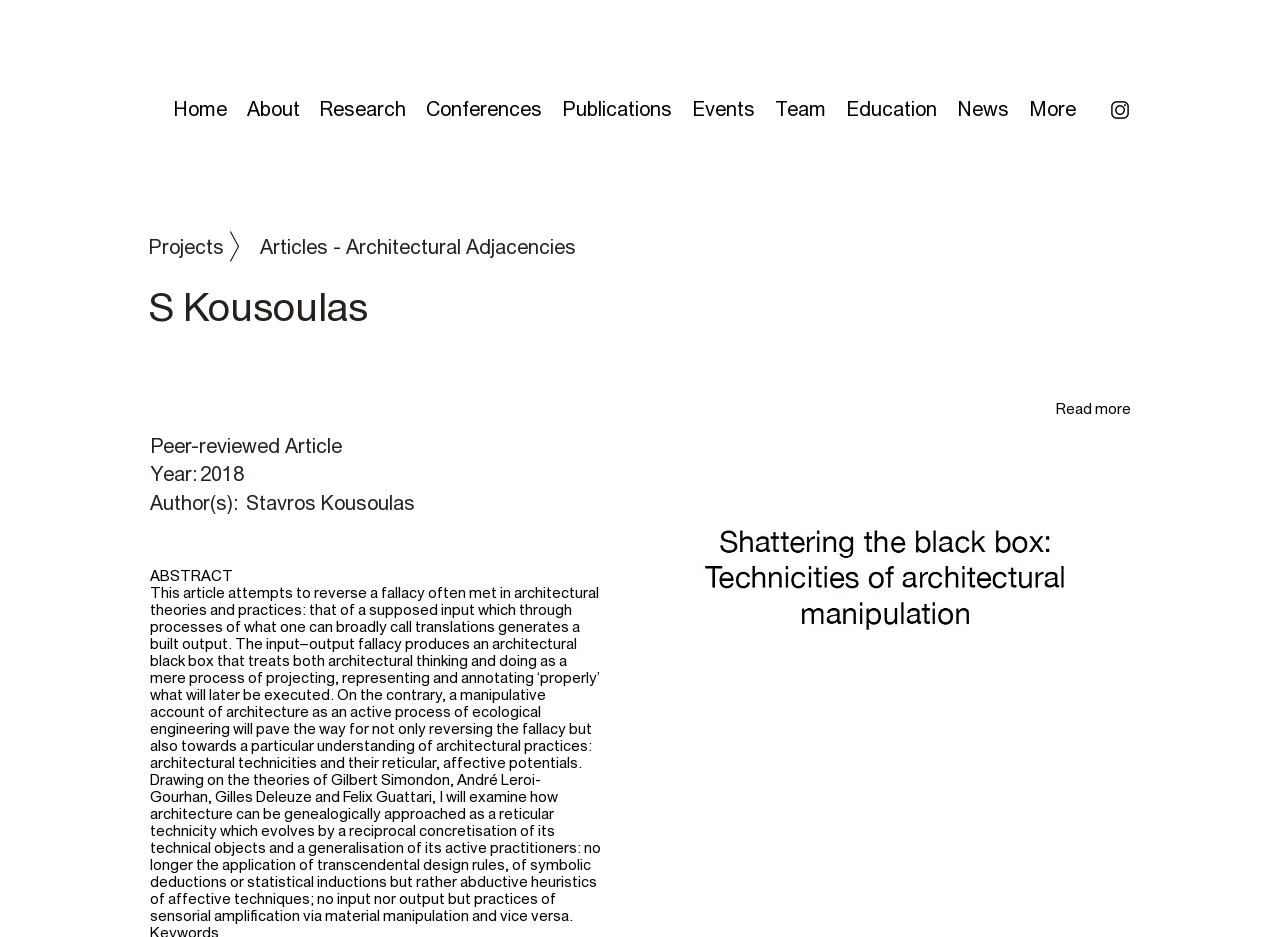Please identify the bounding box coordinates of the area that needs to be clicked to follow this instruction: "Check the Projects link".

[0.116, 0.249, 0.175, 0.279]